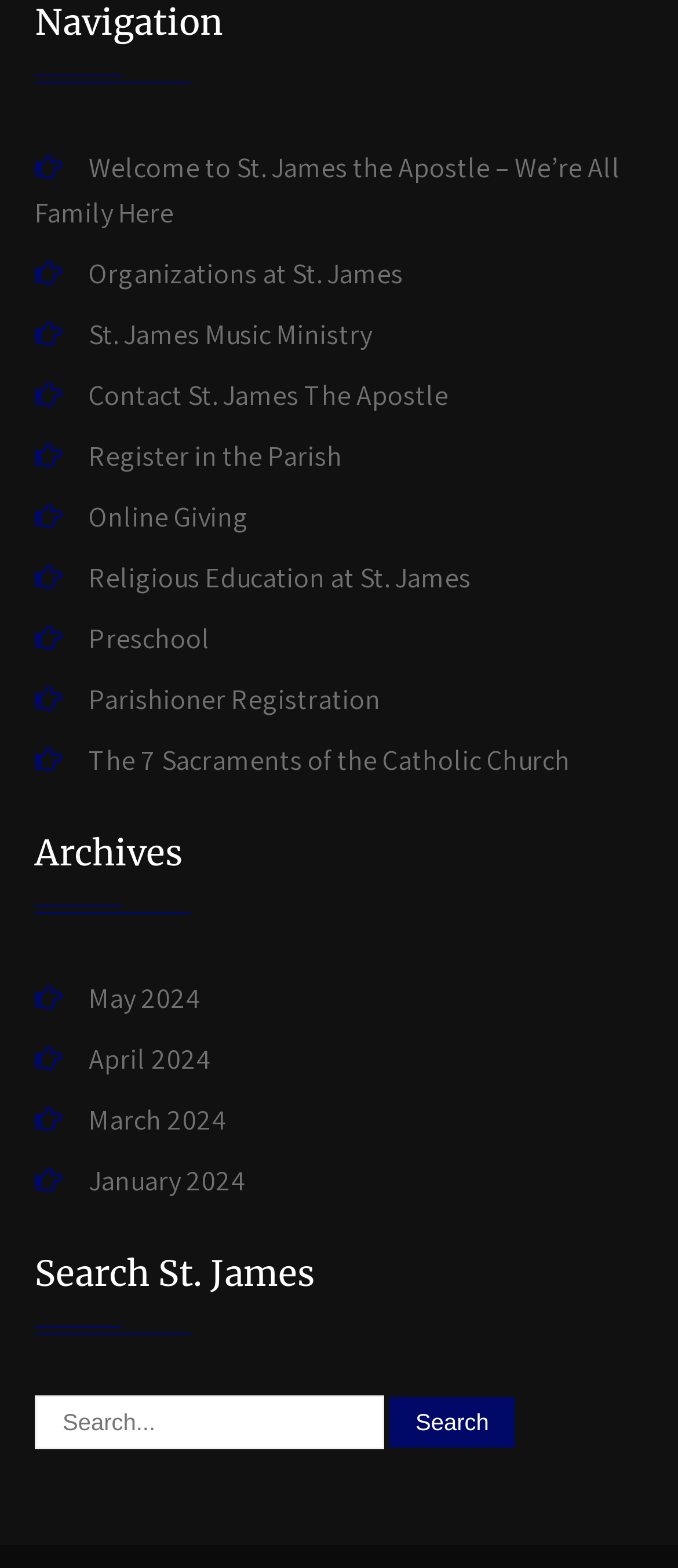Respond with a single word or phrase to the following question:
What is the purpose of the search box?

Search St. James